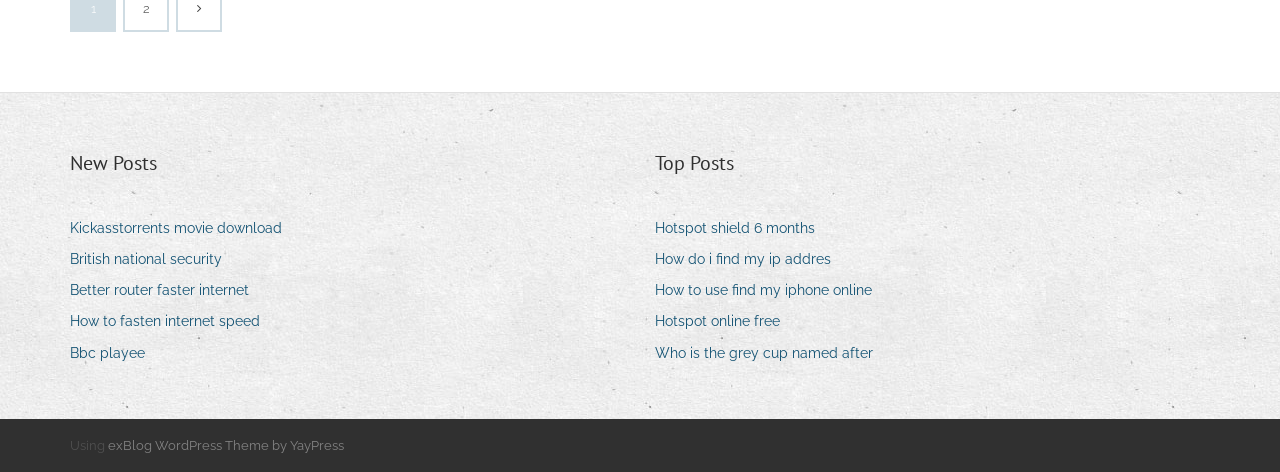How many columns are there in the layout?
Provide a comprehensive and detailed answer to the question.

The layout has two main sections, one on the left and one on the right, which suggests that the layout has two columns. The left column contains new posts, and the right column contains top posts.